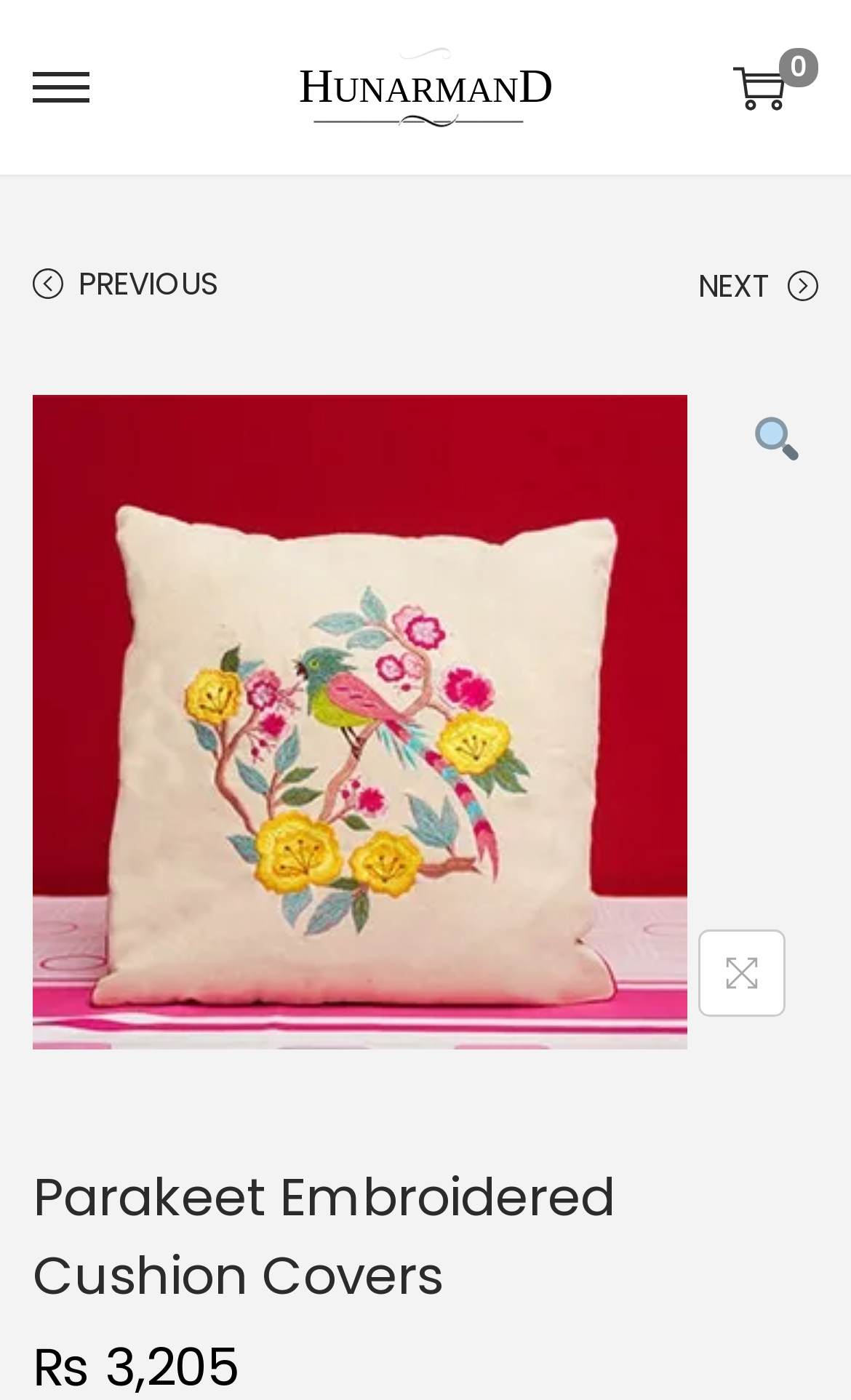Please identify the bounding box coordinates of the element's region that I should click in order to complete the following instruction: "click the search icon". The bounding box coordinates consist of four float numbers between 0 and 1, i.e., [left, top, right, bottom].

[0.885, 0.298, 0.936, 0.329]